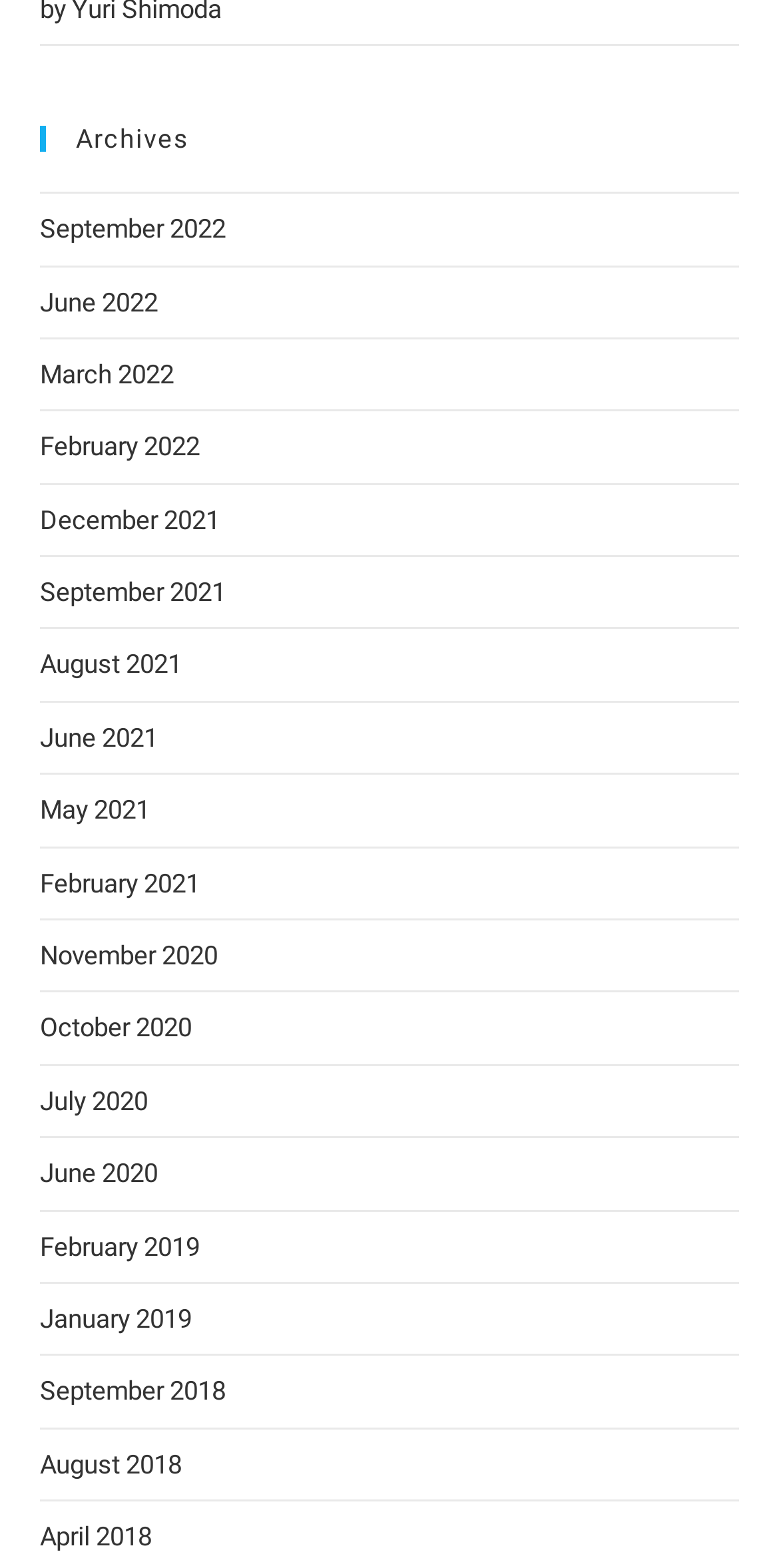Please respond to the question with a concise word or phrase:
How many links are available on this webpage?

25